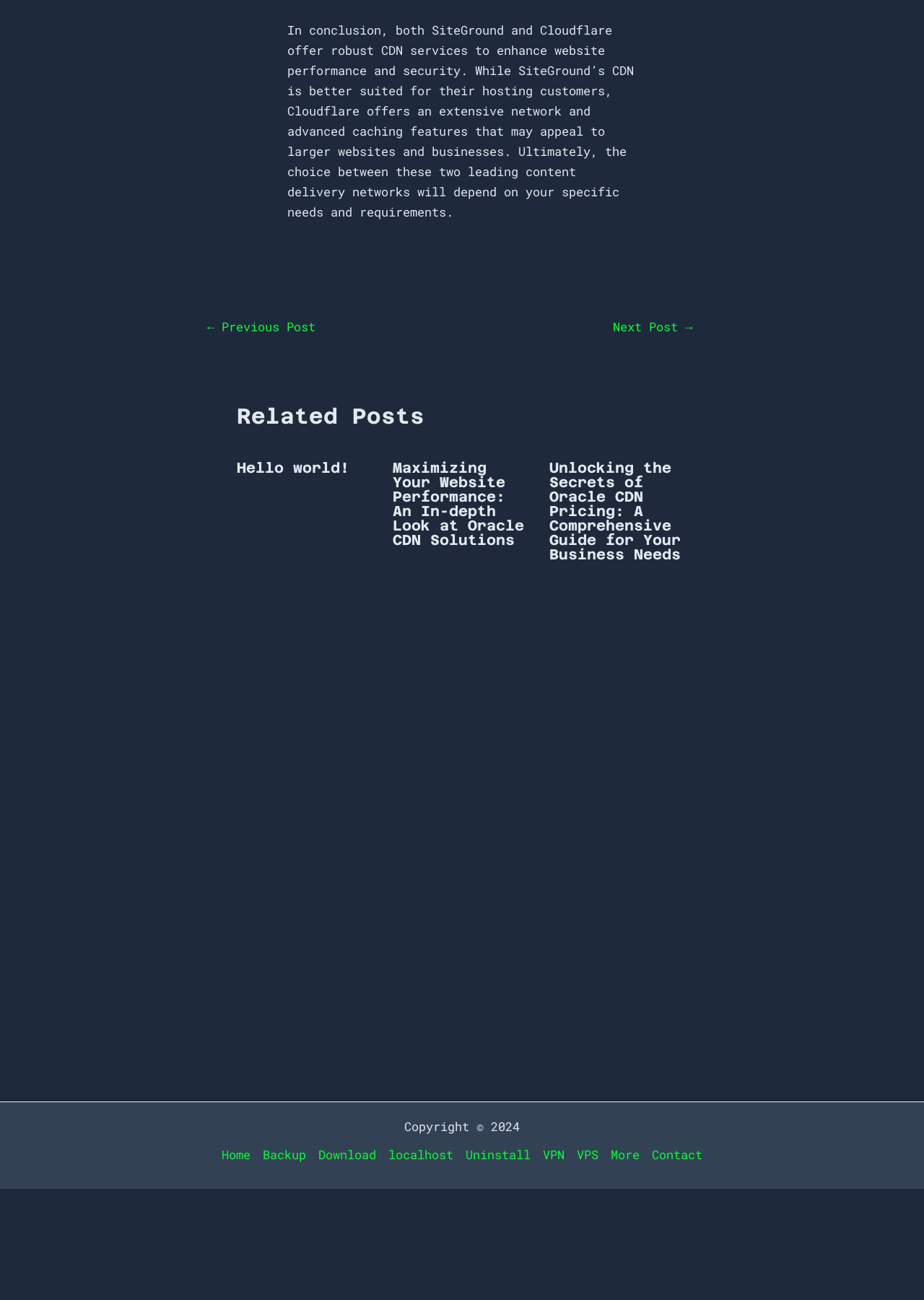Provide a one-word or one-phrase answer to the question:
What is the copyright year mentioned?

2024